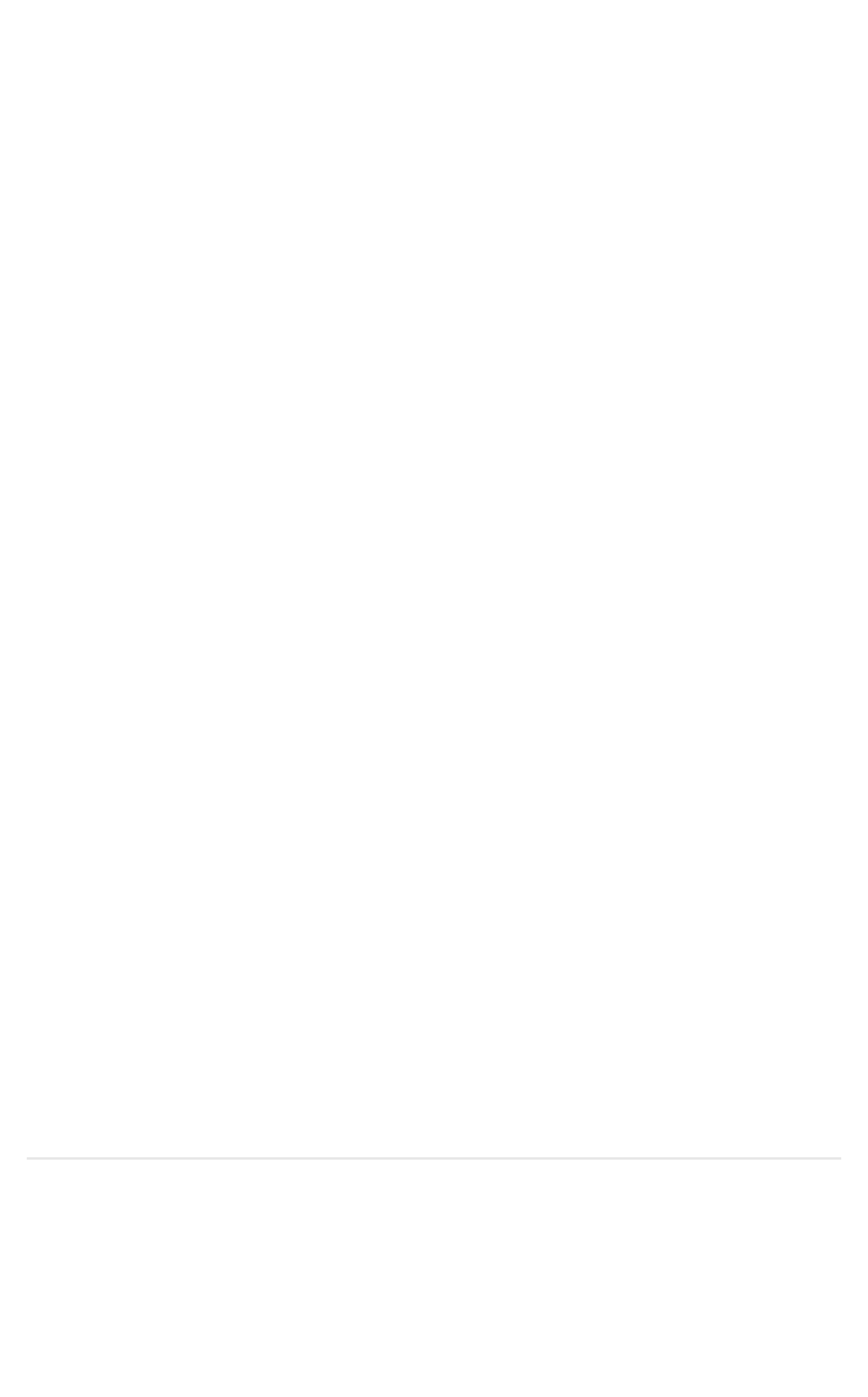Please mark the clickable region by giving the bounding box coordinates needed to complete this instruction: "Click on Facebook".

[0.393, 0.044, 0.412, 0.077]